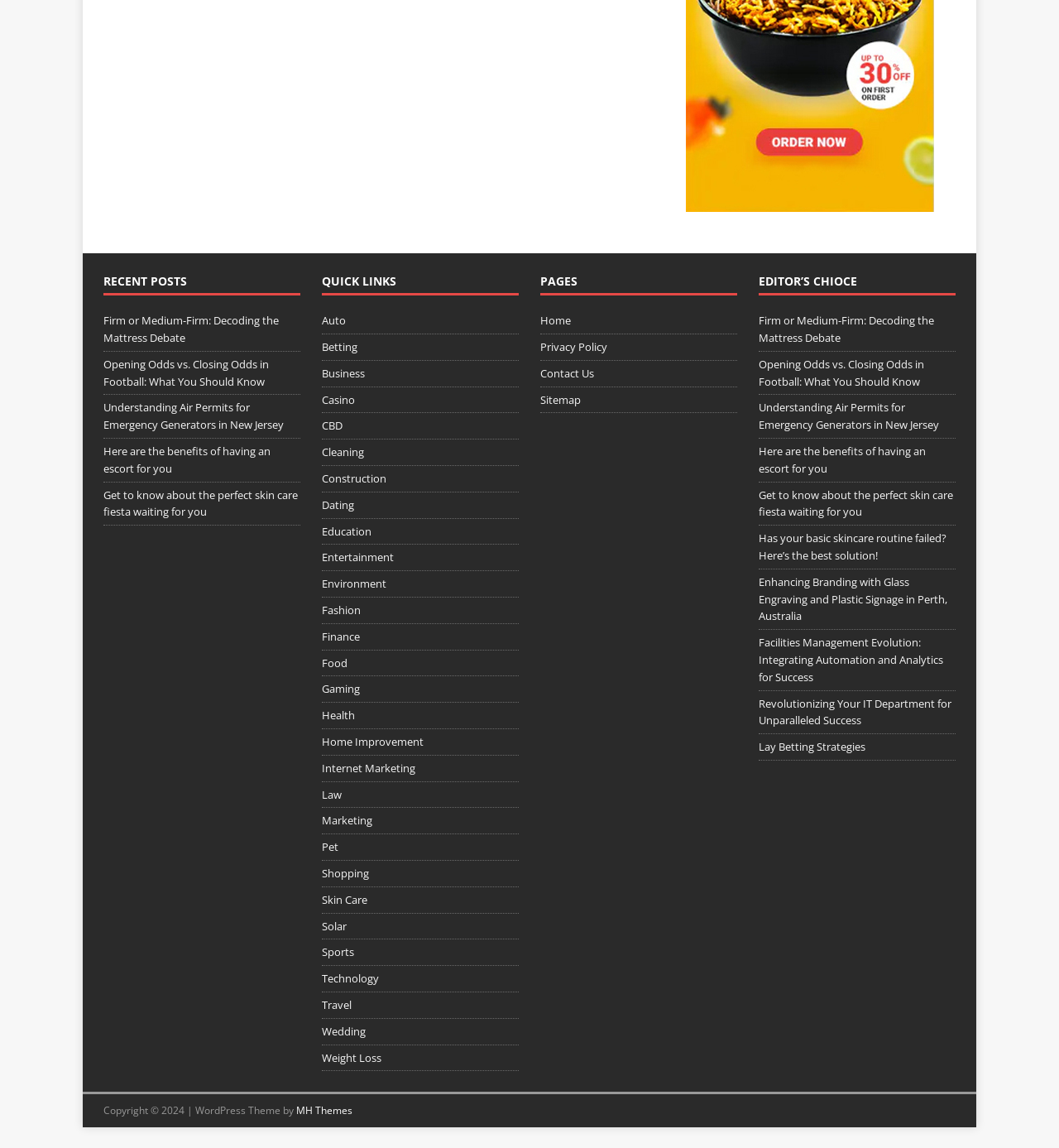Please predict the bounding box coordinates of the element's region where a click is necessary to complete the following instruction: "Read the 'EDITOR’S CHIOCE' section". The coordinates should be represented by four float numbers between 0 and 1, i.e., [left, top, right, bottom].

[0.716, 0.239, 0.902, 0.258]